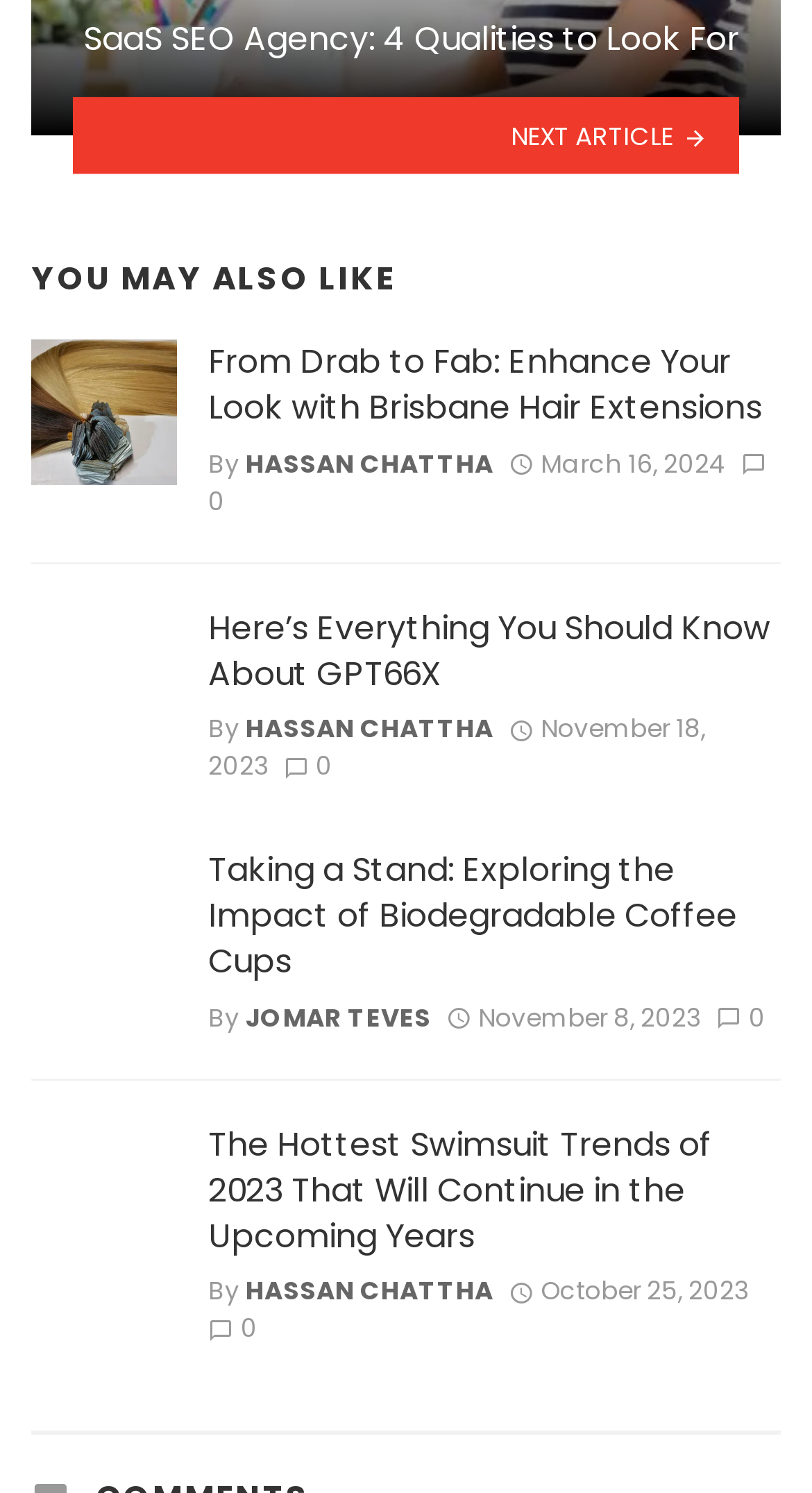Can you find the bounding box coordinates for the element to click on to achieve the instruction: "View previous post"?

None